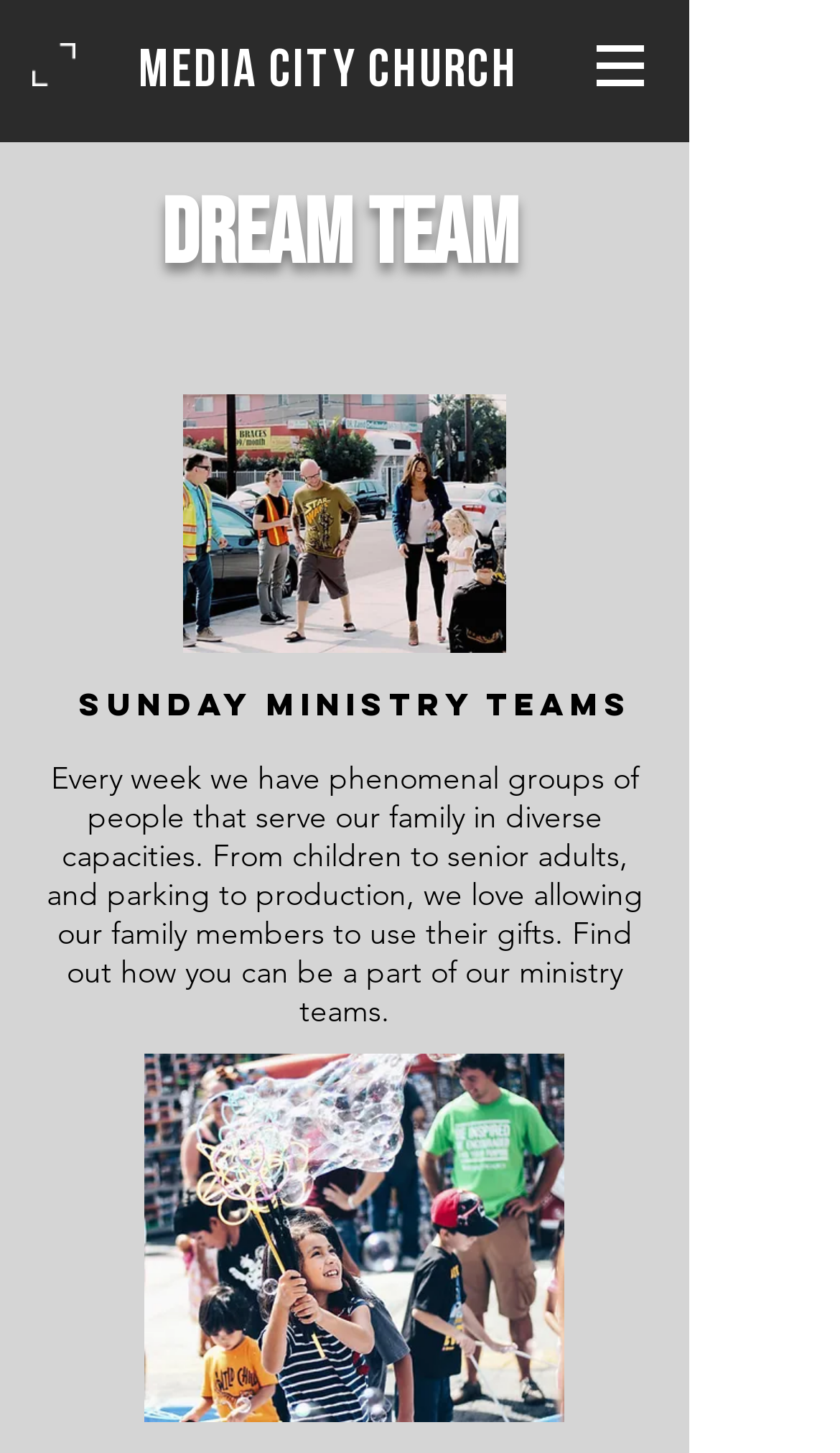Use the details in the image to answer the question thoroughly: 
What is the main theme of the images on the webpage?

I observed that the images on the webpage, such as '23116946_10156006423419155_3302019701183' and 'IMG_0674.jpg', appear to be related to church activities, suggesting that the main theme of the images is church activities.